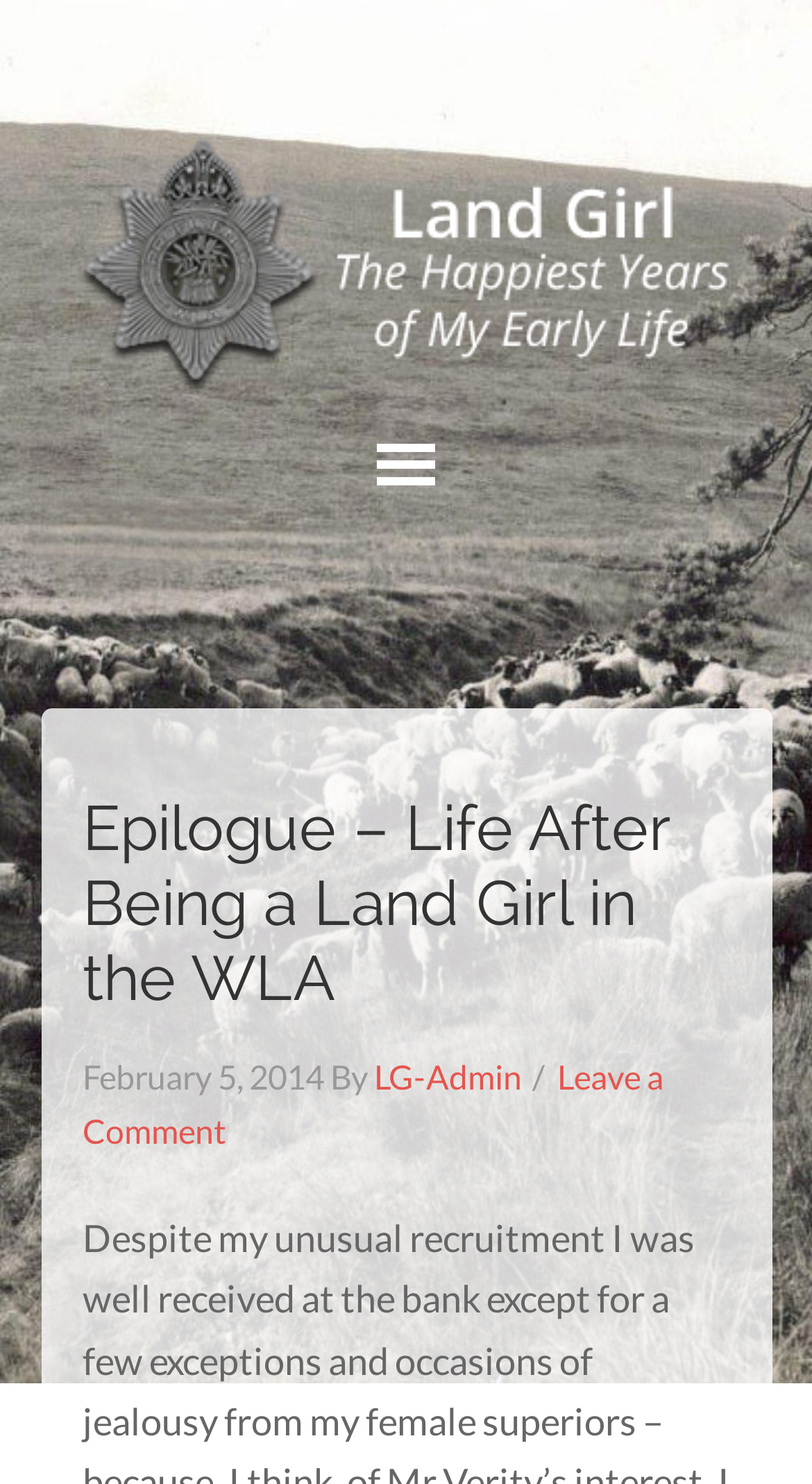Summarize the webpage with intricate details.

The webpage is about Jeanne Flann's life after being a Land Girl, specifically her search for new employment and her personal life. At the top of the page, there is a header section that spans almost the entire width of the page, containing the title "Epilogue – Life After Being a Land Girl in the WLA" in a large font size. Below the title, there is a timestamp "February 5, 2014" followed by the author's name "LG-Admin" and a "Leave a Comment" link, all aligned horizontally.

The main content of the page is not explicitly described in the accessibility tree, but based on the meta description, it is likely to be a narrative text about Jeanne Flann's experiences. There is a prominent link at the top-left corner of the page, "Land Girl - The Happiest Years of My Early Life", which may be a navigation link or a reference to a related page.